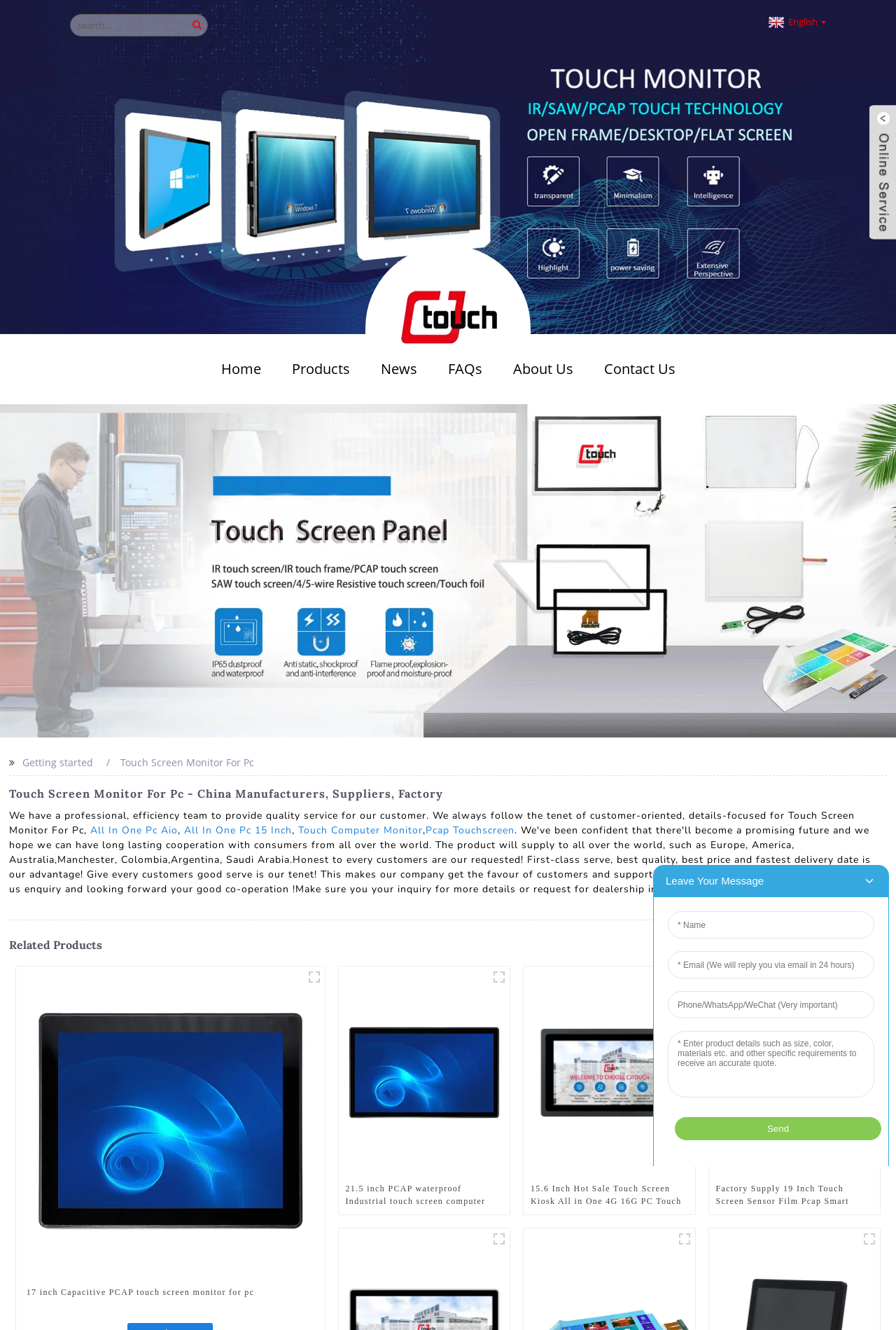What is the main product category?
Craft a detailed and extensive response to the question.

The main product category can be found in the heading 'Touch Screen Monitor For Pc - China Manufacturers, Suppliers, Factory' on the webpage, which indicates that the company specializes in touch screen monitors for PCs.